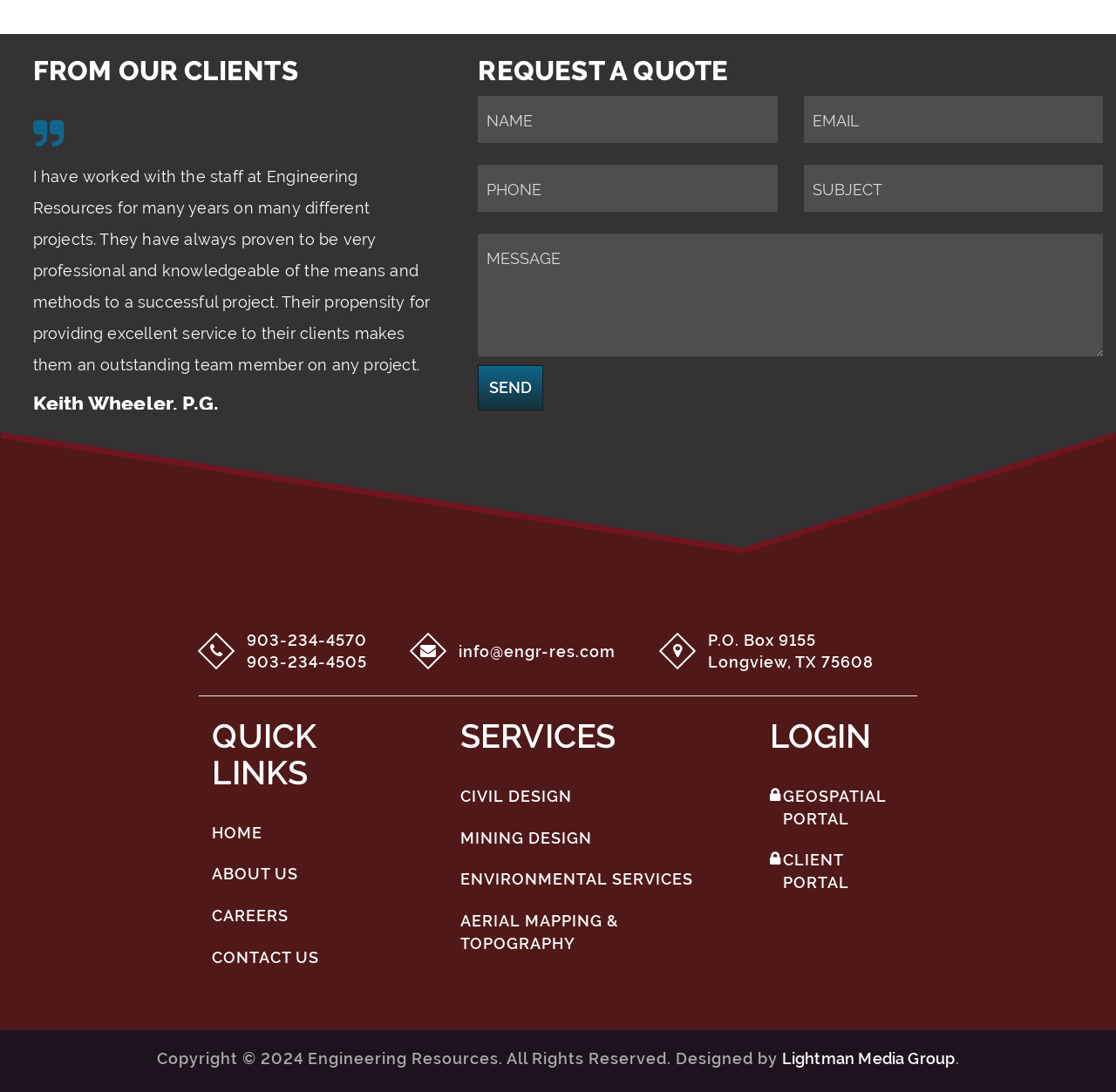Provide the bounding box coordinates of the HTML element described as: "Contact Us". The bounding box coordinates should be four float numbers between 0 and 1, i.e., [left, top, right, bottom].

[0.178, 0.859, 0.377, 0.895]